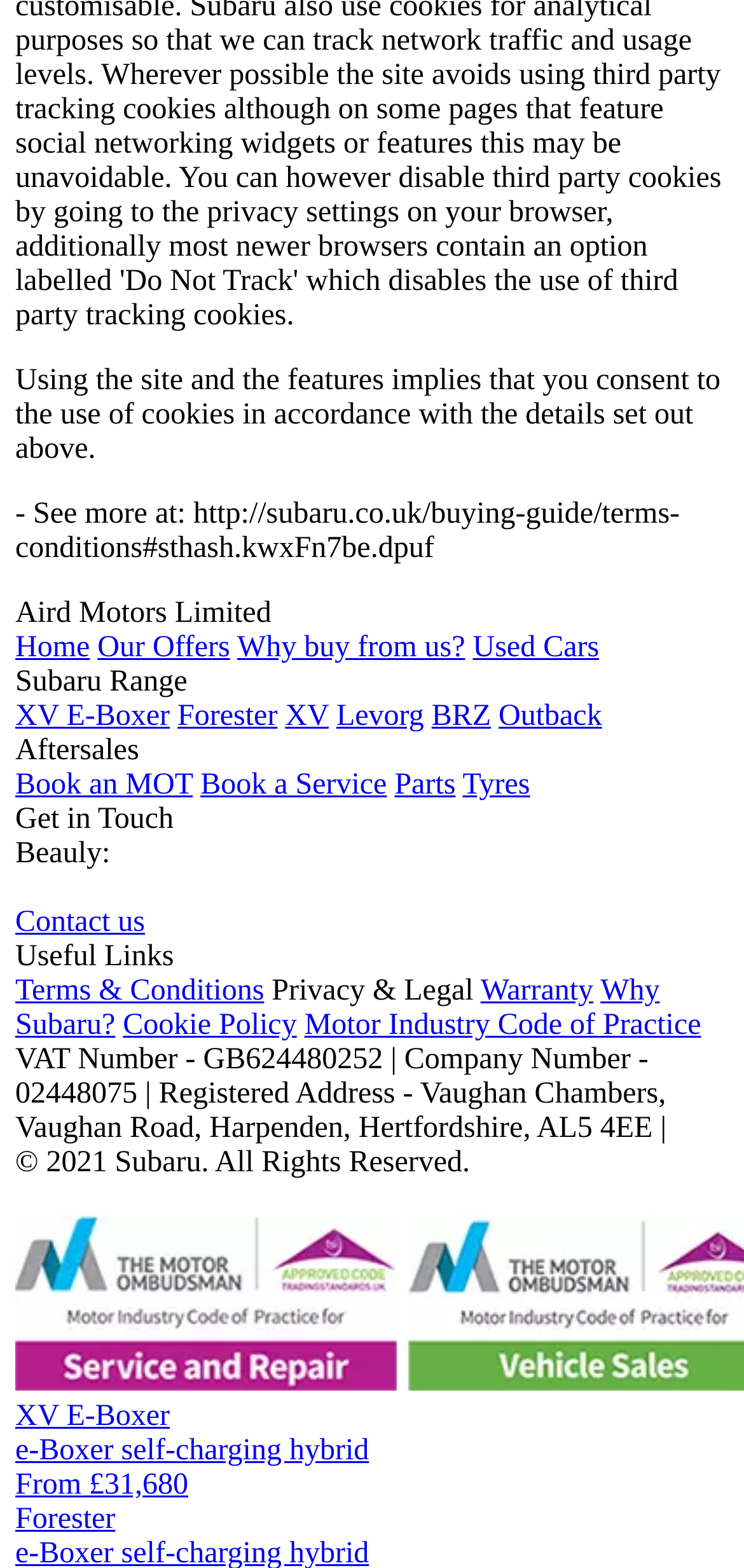Pinpoint the bounding box coordinates of the element to be clicked to execute the instruction: "View Terms & Conditions".

[0.021, 0.621, 0.355, 0.642]